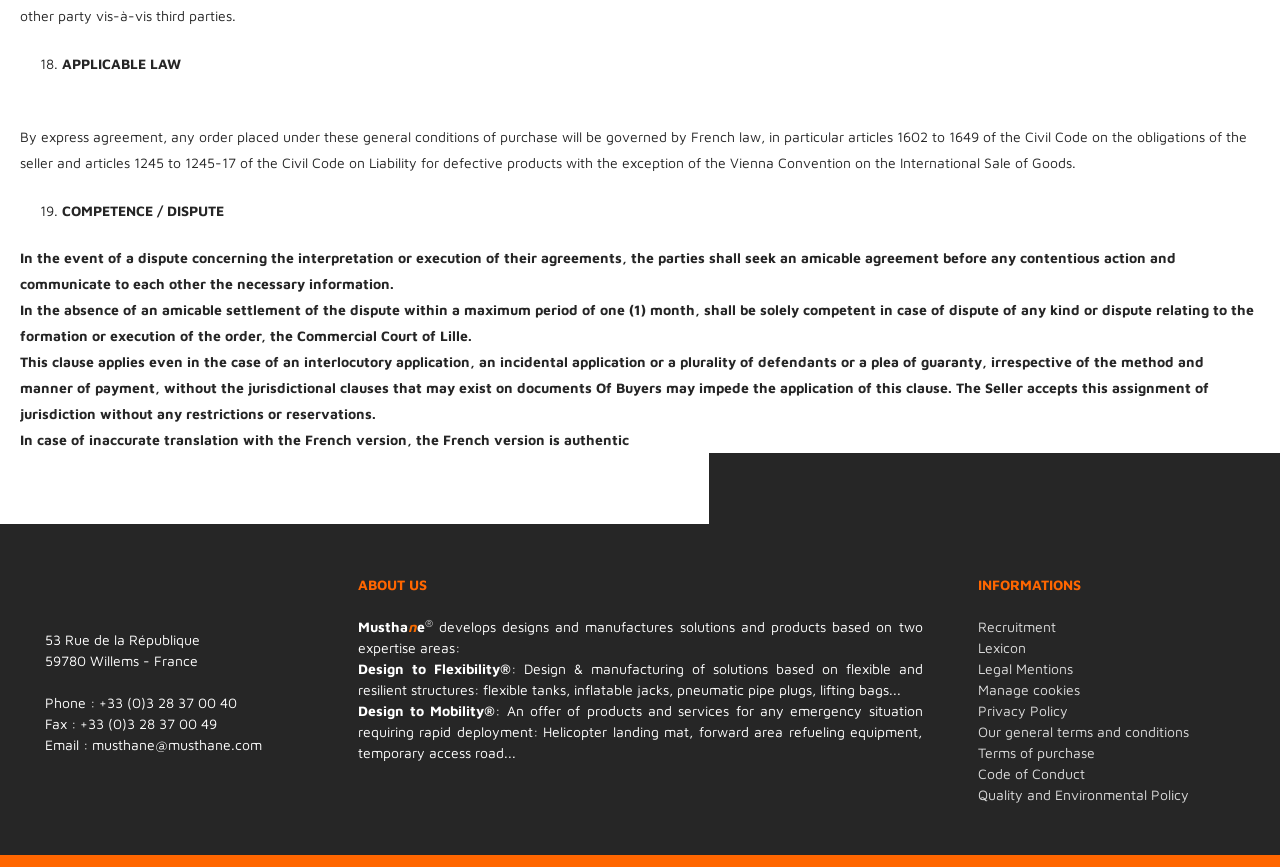Show the bounding box coordinates of the element that should be clicked to complete the task: "View the company address".

[0.035, 0.728, 0.156, 0.747]